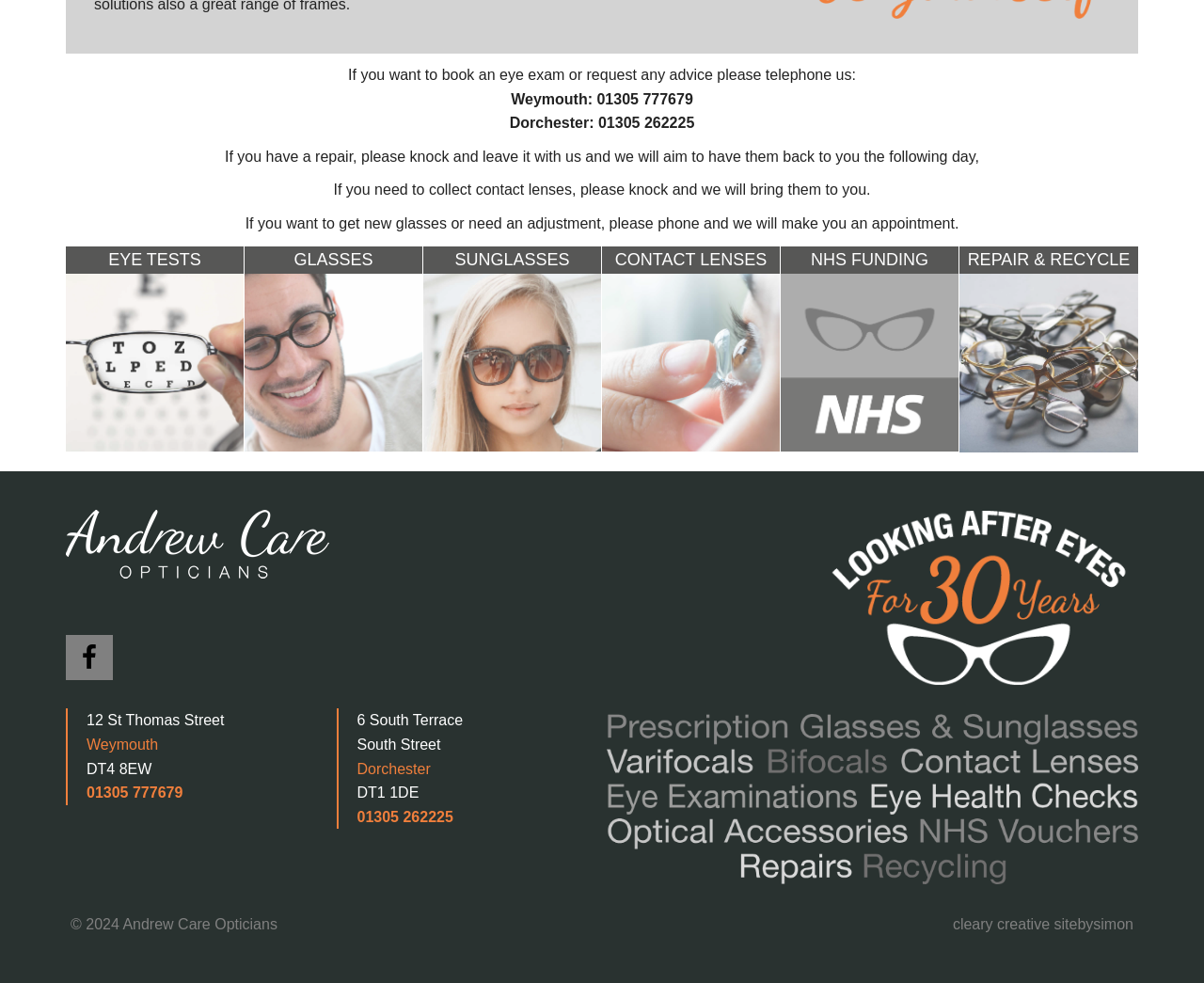Indicate the bounding box coordinates of the clickable region to achieve the following instruction: "Read the article about 'EFFECTIVE SEO STRATEGIES FOR CANNABIS BUSINESSES'."

None